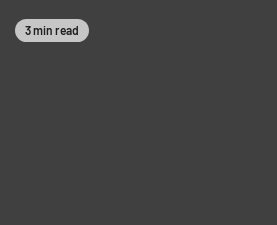What topic is the article potentially related to?
Use the image to give a comprehensive and detailed response to the question.

The surrounding text elements on the webpage hint that the article is potentially related to oral hygiene, although the exact topic is not explicitly stated.